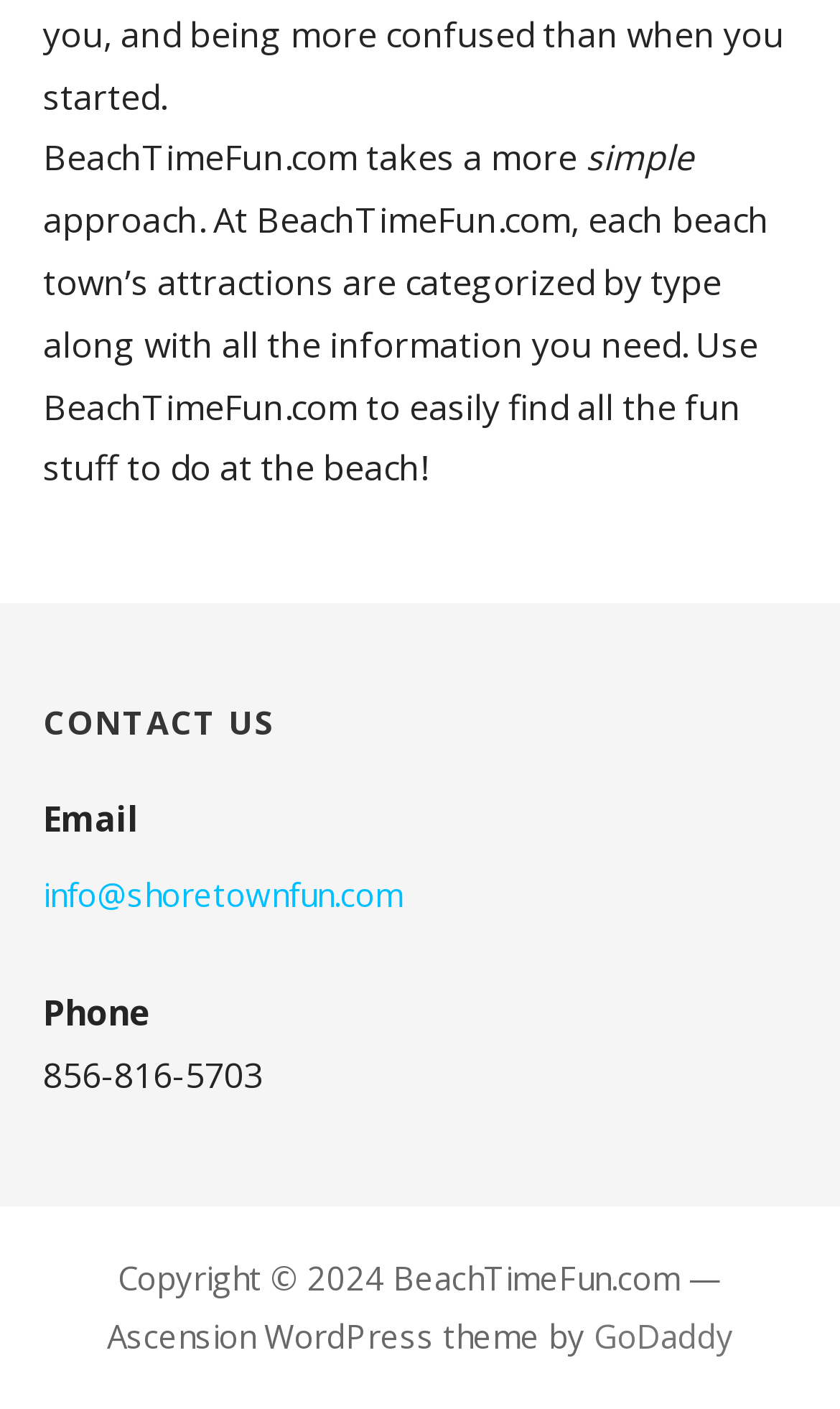Could you please study the image and provide a detailed answer to the question:
What is the theme of BeachTimeFun.com's website?

The static text at the bottom of the webpage mentions 'Ascension WordPress theme by', which indicates that the theme of BeachTimeFun.com's website is Ascension WordPress theme.